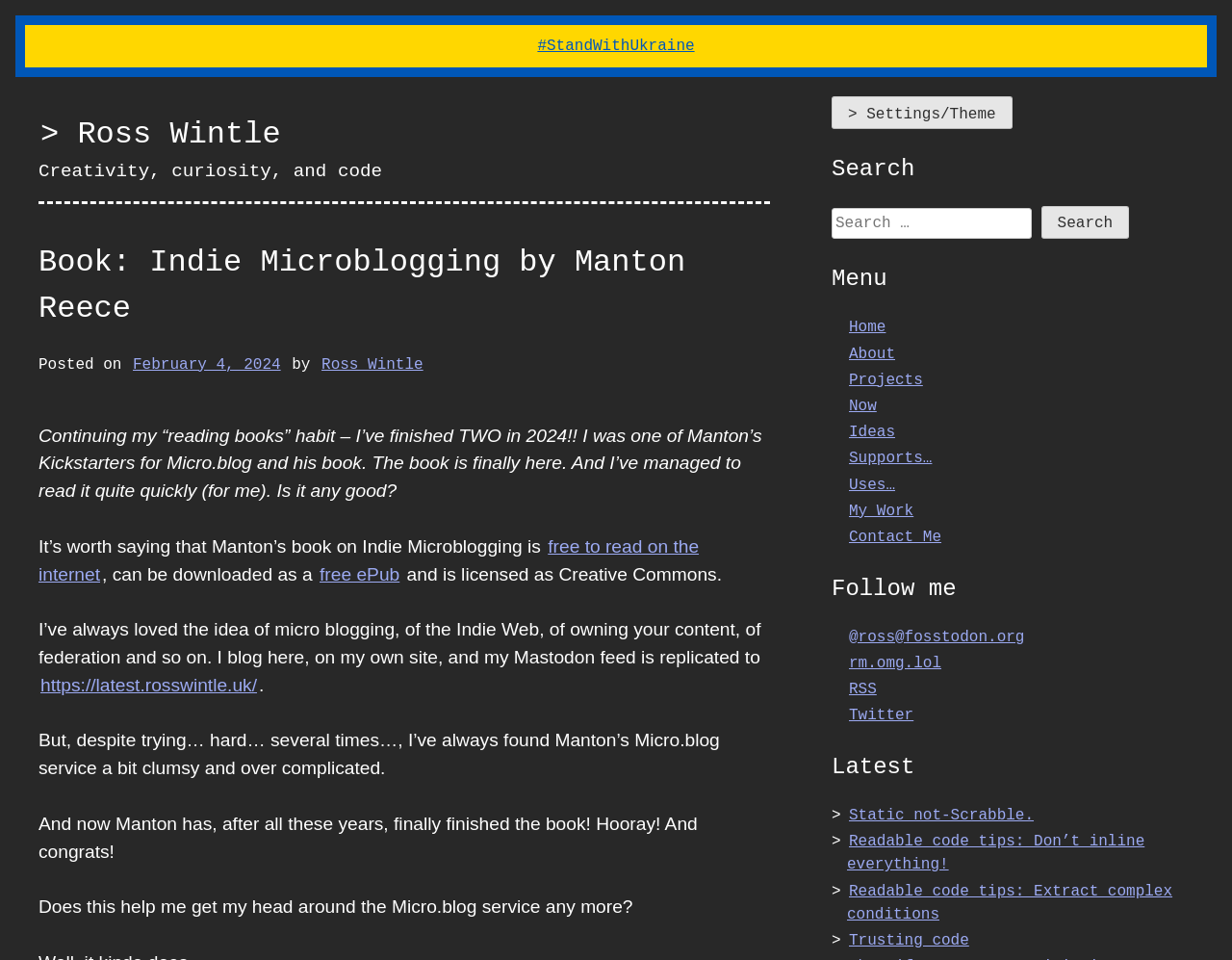Please answer the following question using a single word or phrase: 
What is the name of the blogger?

Ross Wintle